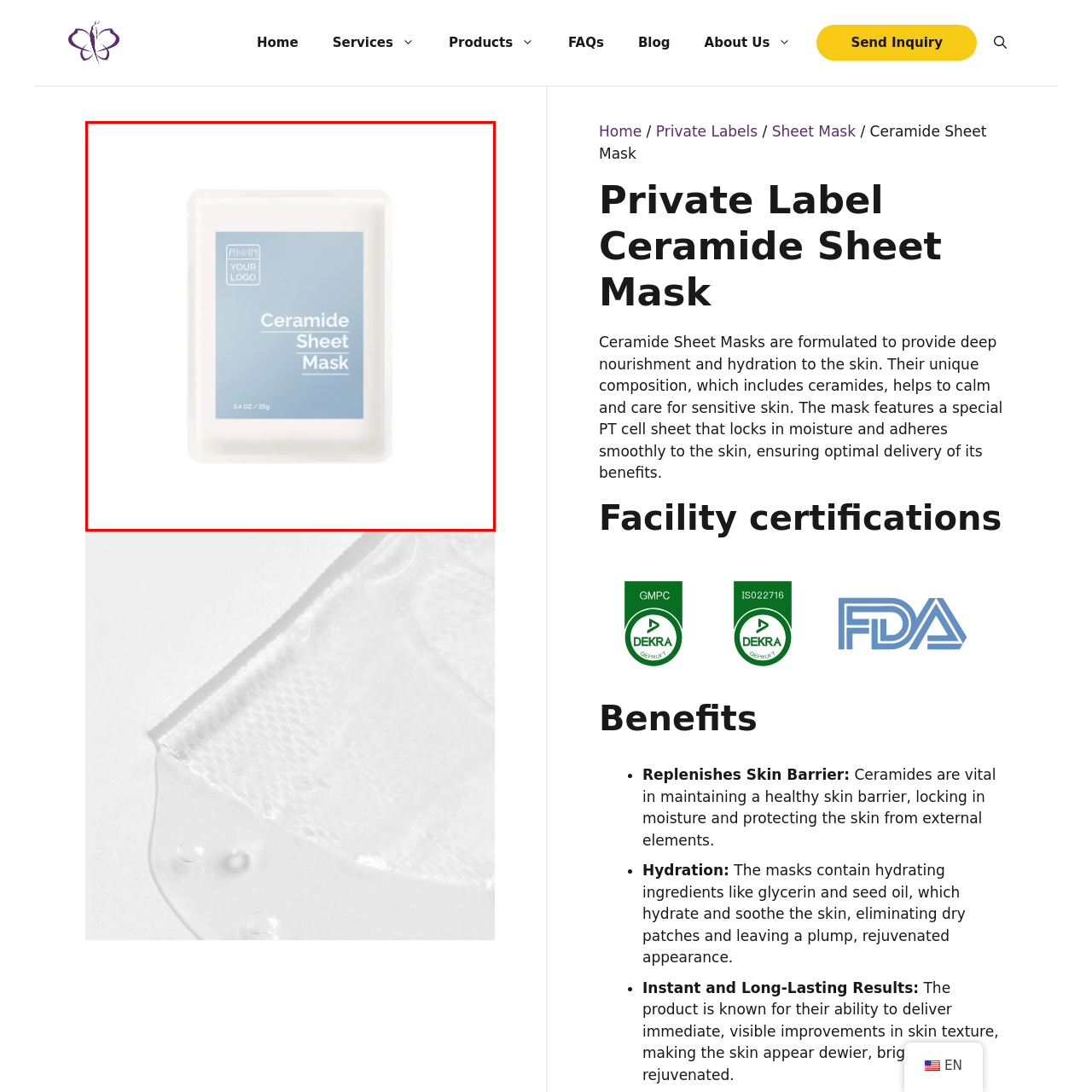What is the purpose of the ceramide sheet mask?
Focus on the section of the image inside the red bounding box and offer an in-depth answer to the question, utilizing the information visible in the image.

According to the caption, the ceramide sheet mask is designed to nourish and hydrate the skin, leveraging the benefits of ceramides to promote a healthy skin barrier and soothe sensitive skin.